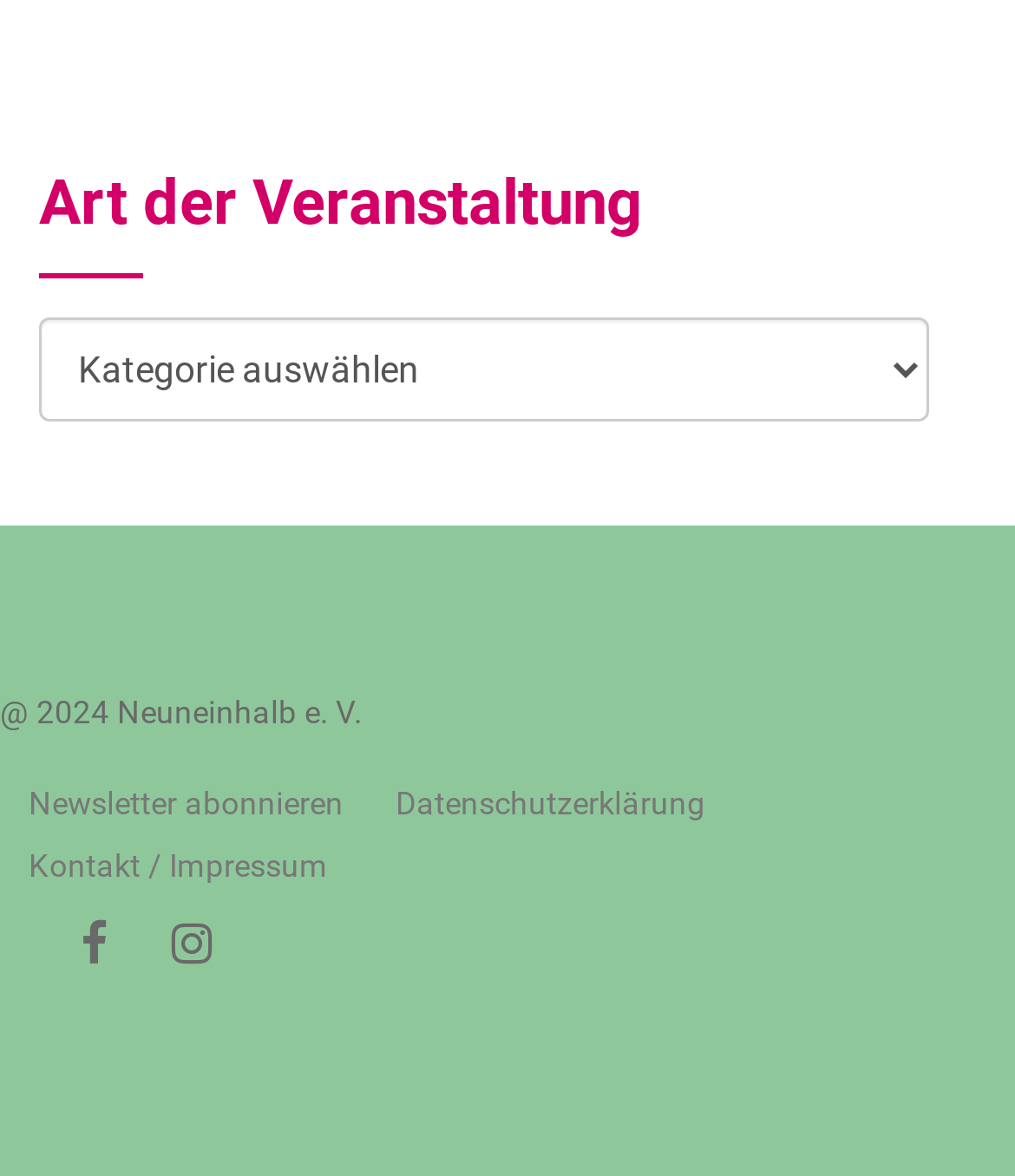Identify the bounding box for the given UI element using the description provided. Coordinates should be in the format (top-left x, top-left y, bottom-right x, bottom-right y) and must be between 0 and 1. Here is the description: Kontakt / Impressum

[0.028, 0.72, 0.323, 0.751]